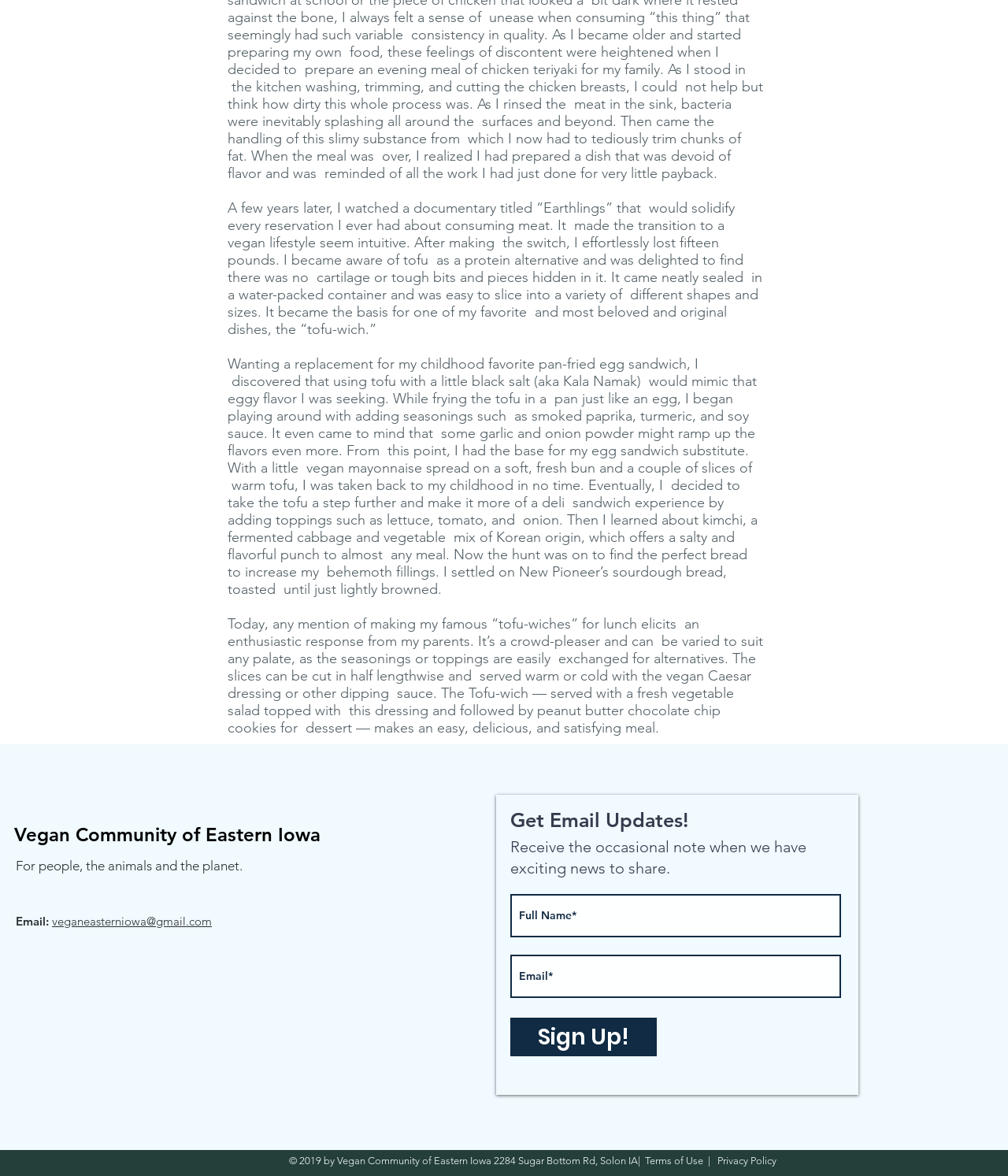Provide your answer in a single word or phrase: 
What is the email address provided on the webpage?

veganeasterniowa@gmail.com